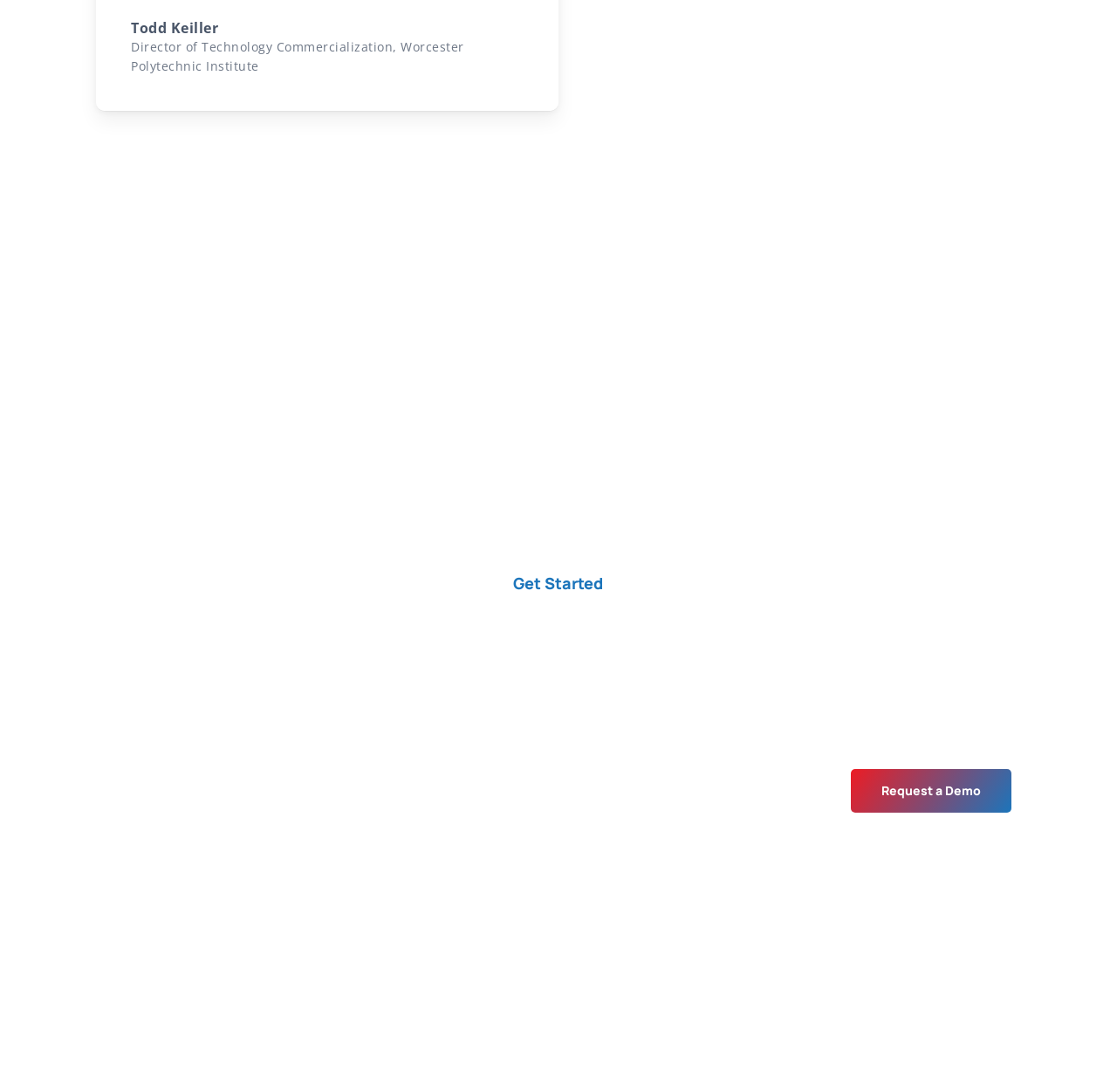What is the purpose of FirstIgnite's AI tool?
Deliver a detailed and extensive answer to the question.

The heading on the webpage states 'See how easy it is to engage prospective partners with FirstIgnite's AI tool', indicating that the tool is used for business development and partner engagement.